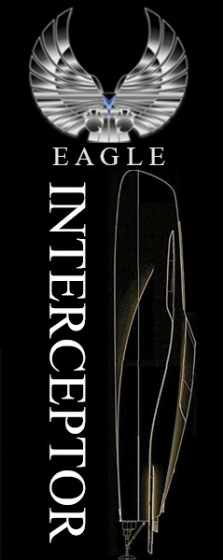Give a detailed account of the visual elements in the image.

The image features an artistic representation of an Eagle Interceptor, showcasing its sleek design and aerodynamic lines. Prominently displayed alongside the interceptor is a stylized emblem featuring an eagle, which symbolizes power and agility. The word "EAGLE" is positioned above the interceptor in a bold font, emphasizing the aircraft's name, while "INTERCEPTOR" is shown vertically in large, striking letters, drawing attention to the aircraft's intended role as a high-performance fighter. The overall black background enhances the imagery, creating a dramatic contrast that highlights the interceptor's design and the eagle emblem, suggesting both speed and precision.